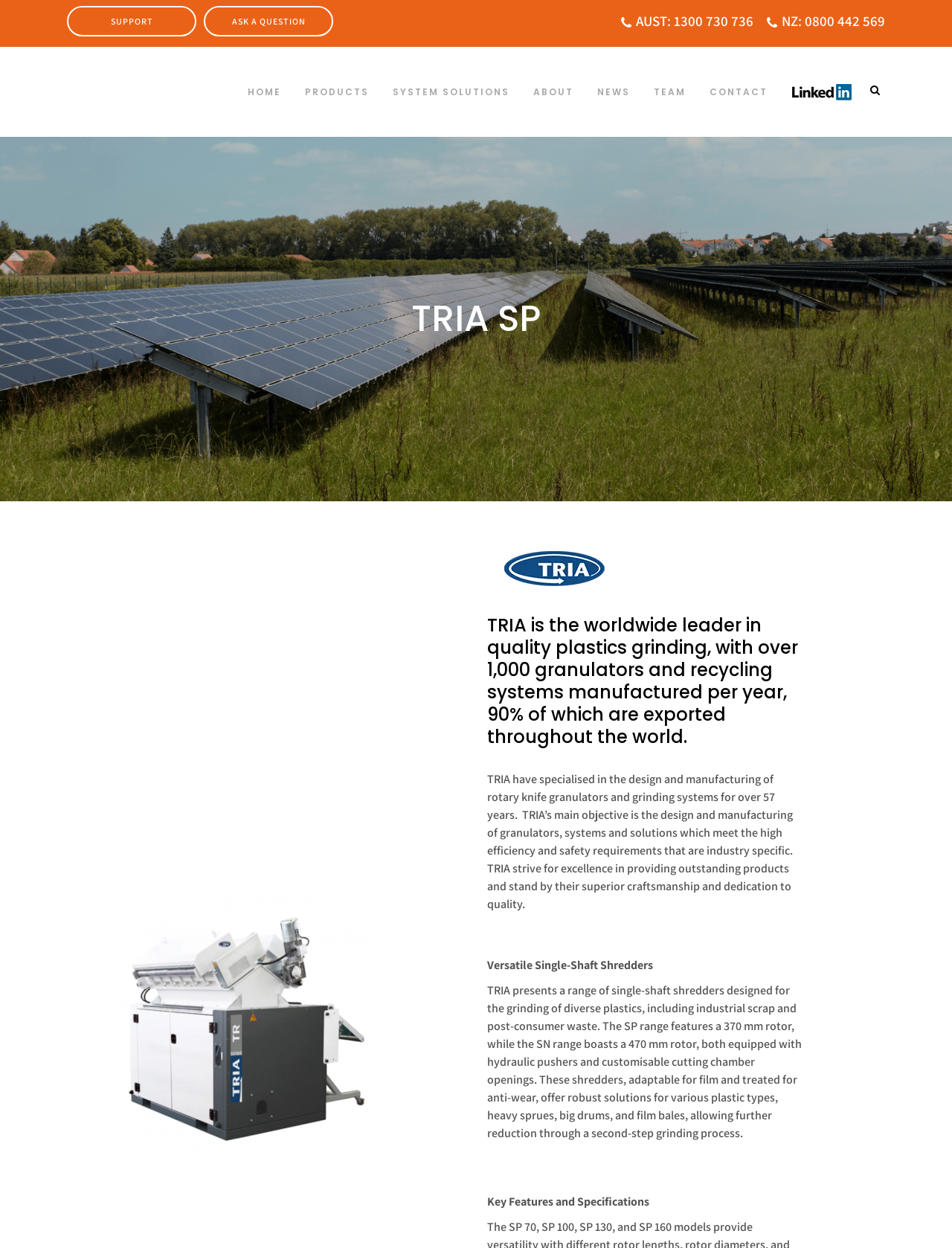What is the rotor size of the SP range?
Based on the image, answer the question in a detailed manner.

The webpage mentions that the SP range features a 370 mm rotor, which is a key feature of TRIA's single-shaft shredders designed for grinding diverse plastics.